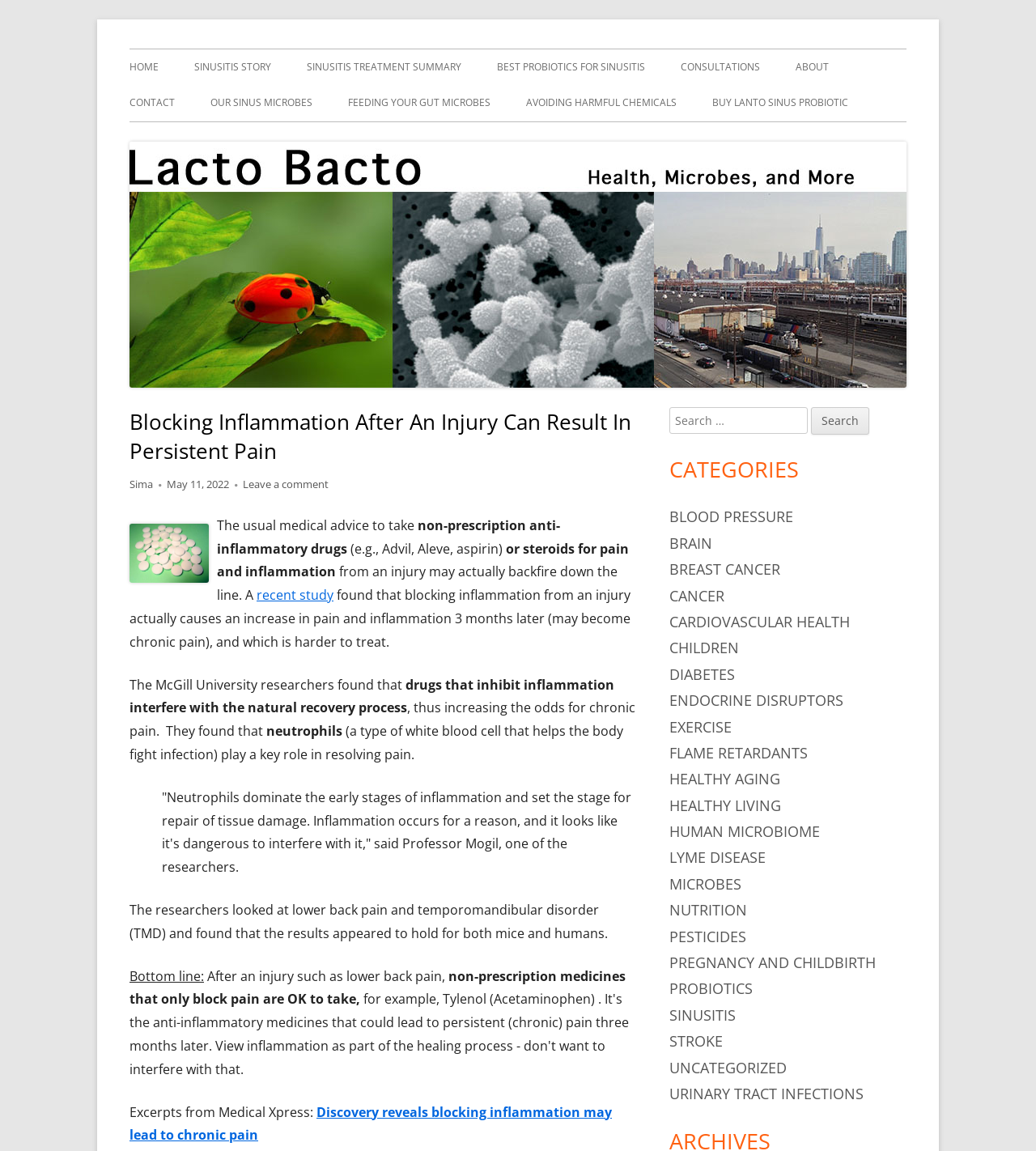Find the bounding box coordinates of the area that needs to be clicked in order to achieve the following instruction: "Leave a comment on the article". The coordinates should be specified as four float numbers between 0 and 1, i.e., [left, top, right, bottom].

[0.234, 0.414, 0.317, 0.427]